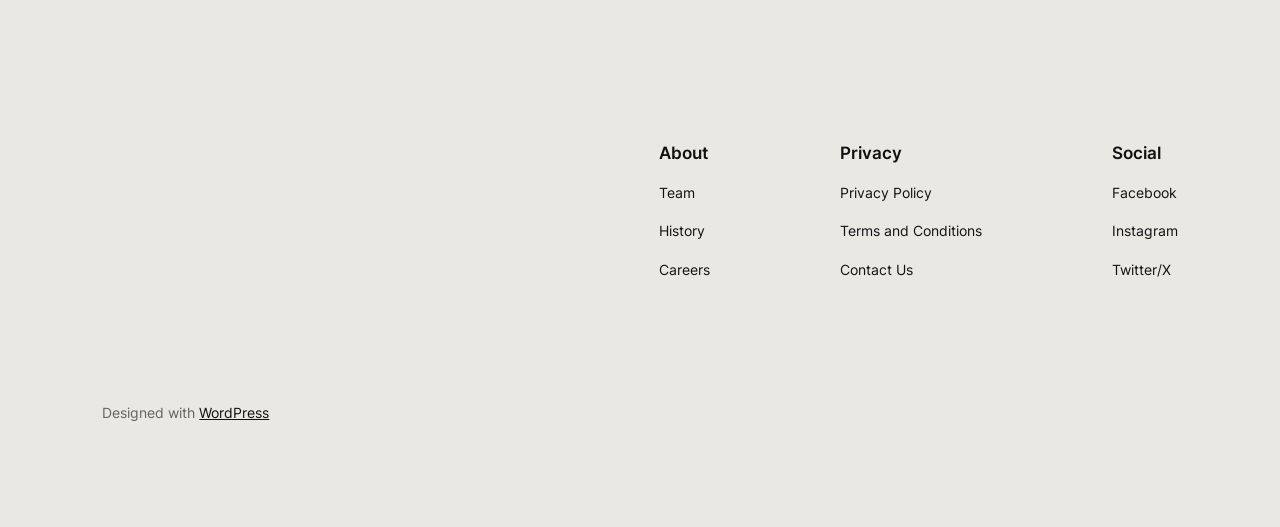Identify the bounding box coordinates of the element that should be clicked to fulfill this task: "go to About page". The coordinates should be provided as four float numbers between 0 and 1, i.e., [left, top, right, bottom].

[0.515, 0.271, 0.555, 0.309]